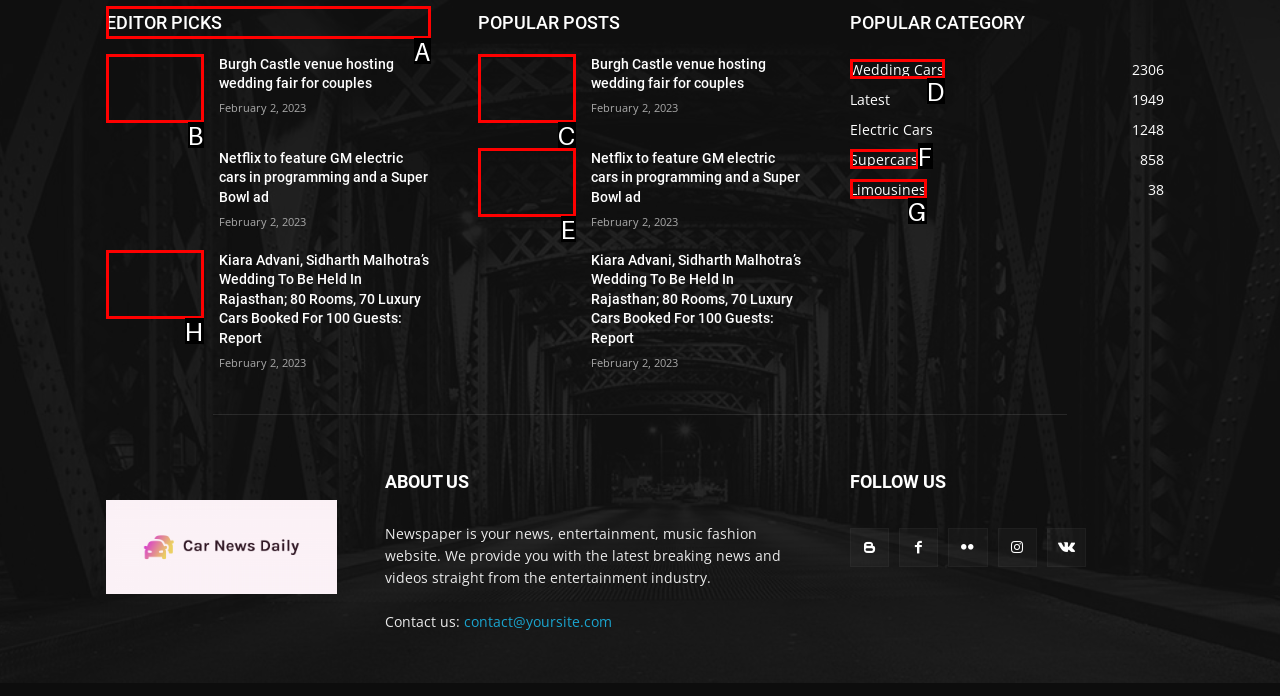Which option should be clicked to execute the following task: Click on 'EDITOR PICKS'? Respond with the letter of the selected option.

A